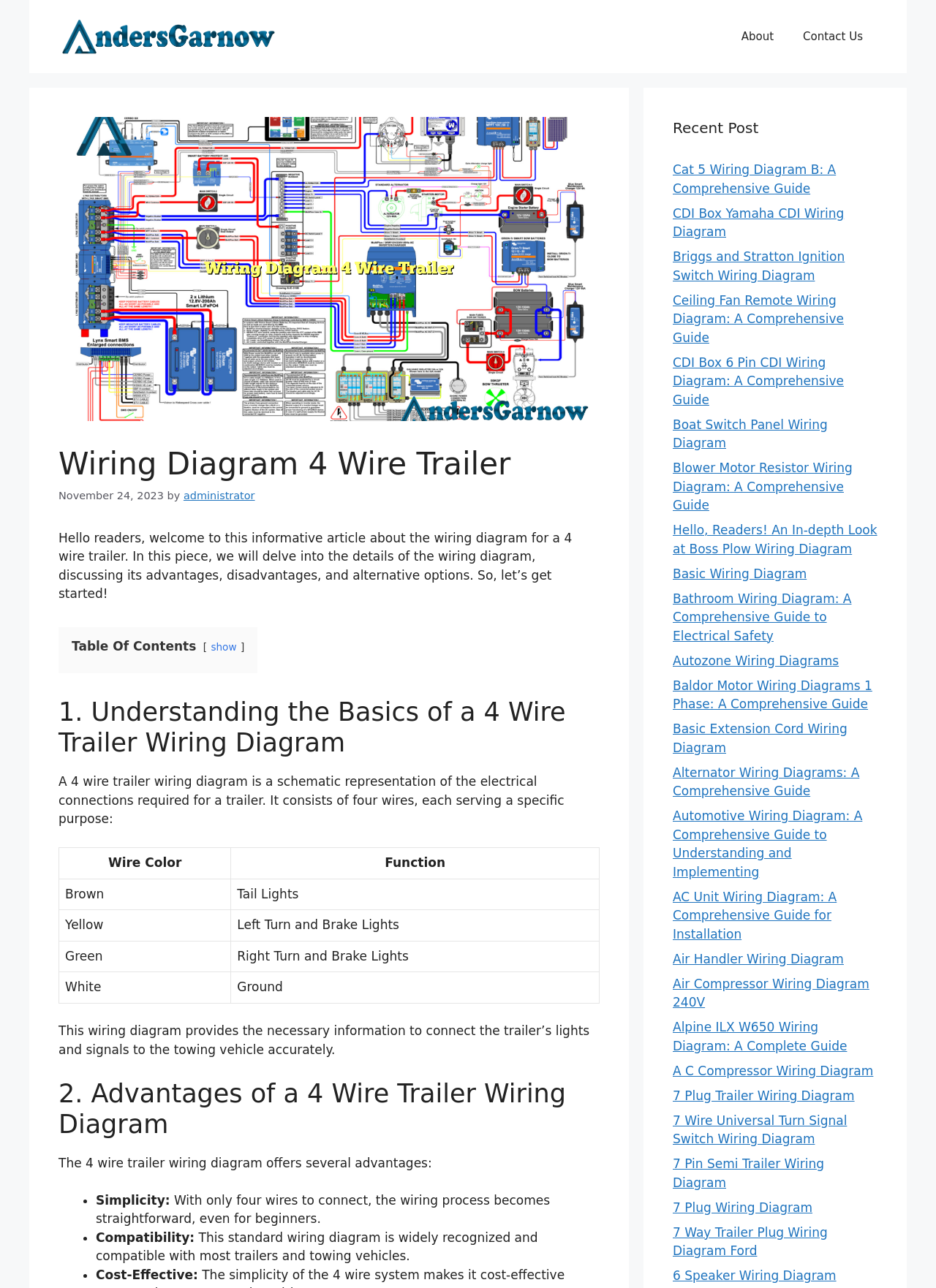Please identify the bounding box coordinates of the clickable area that will allow you to execute the instruction: "Read the article 'Wiring Diagram 4 Wire Trailer'".

[0.062, 0.346, 0.641, 0.391]